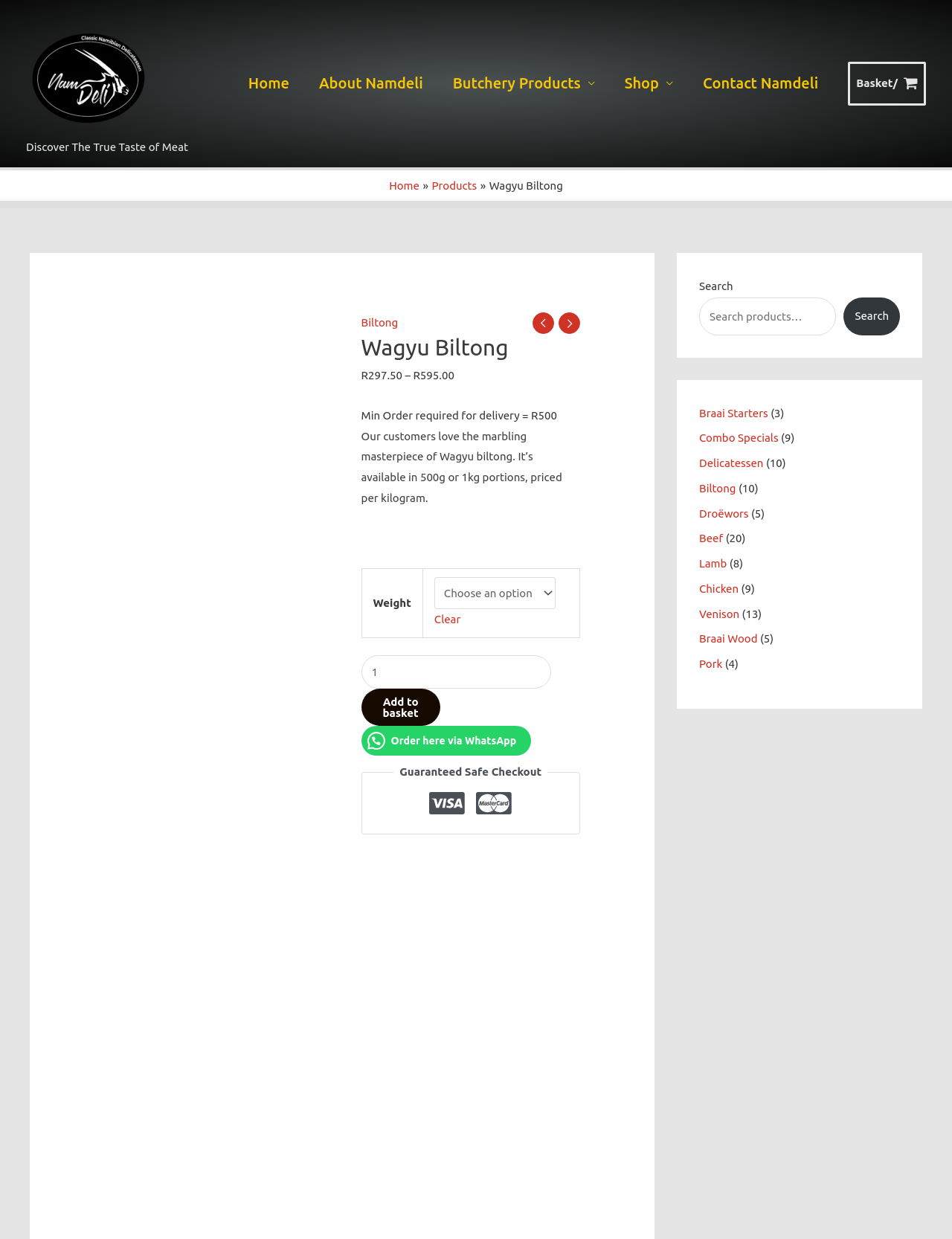Write an elaborate caption that captures the essence of the webpage.

This webpage is about Wagyu biltong, a type of meat product, and appears to be an e-commerce site. At the top, there is a navigation menu with links to "Home", "About Namdeli", "Butchery Products", "Shop", and "Contact Namdeli". Next to the navigation menu, there is a link to view the shopping cart, which is currently empty.

Below the navigation menu, there is a breadcrumb trail showing the current page's location within the site's hierarchy. The trail consists of links to "Home", "Products", and "Wagyu Biltong".

The main content area is divided into two sections. On the left, there is a product description and details section. It features a heading "Wagyu Biltong" and a brief text describing the product. Below the text, there are options to select the weight of the product, with a dropdown menu and a quantity spinner. There is also an "Add to basket" button.

On the right side of the main content area, there is a section showcasing related products or categories, with links to "Braai Starters", "Combo Specials", "Delicatessen", and other categories. Each category has a number of products listed next to it.

At the bottom of the page, there is a search bar with a search button. There is also an image of Wagyu biltong and some pricing information.

Throughout the page, there are several images of Wagyu biltong, as well as icons and graphics used to enhance the design. The overall layout is organized and easy to navigate, with clear headings and concise text.